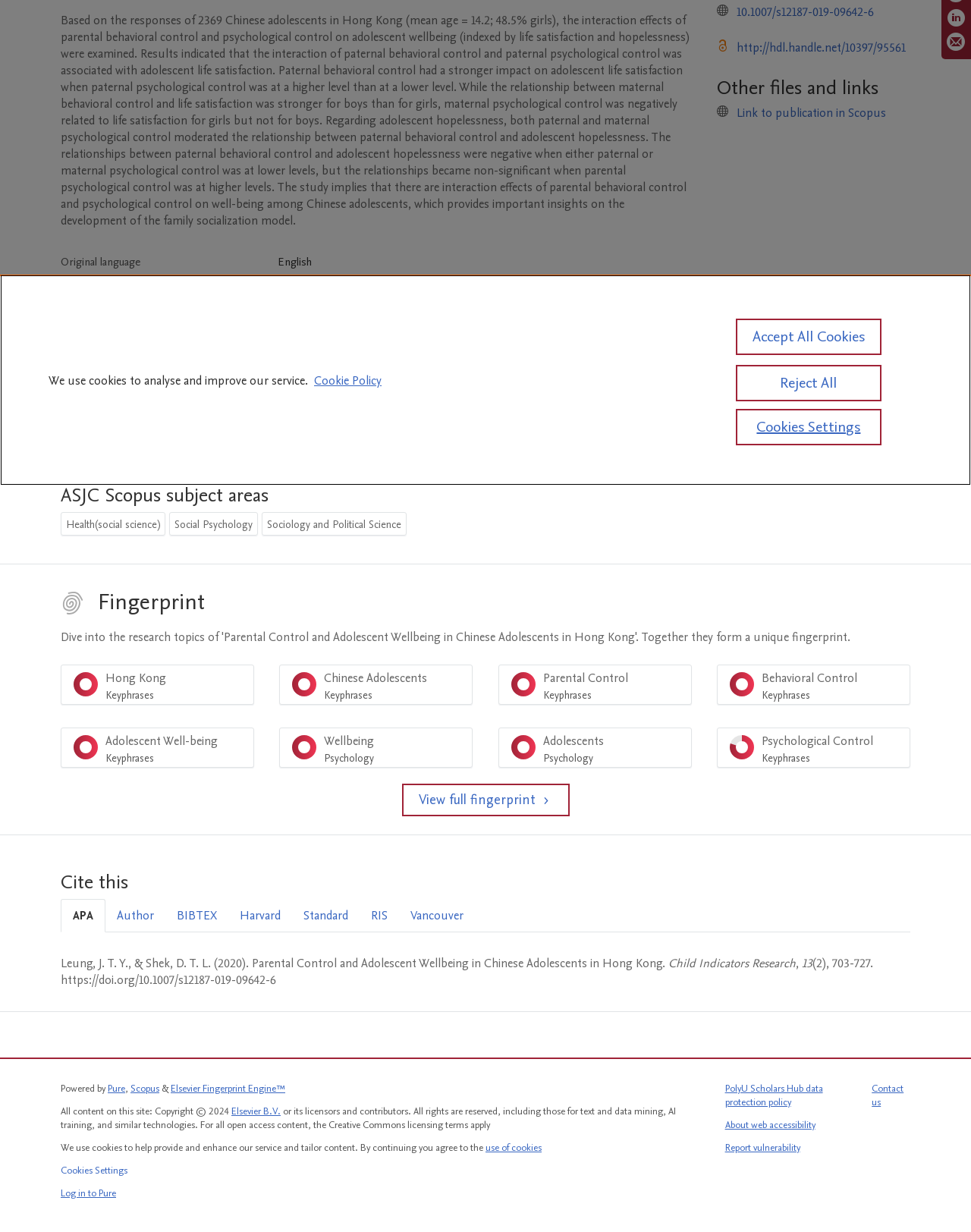Identify the bounding box coordinates for the UI element described as follows: "Link to publication in Scopus". Ensure the coordinates are four float numbers between 0 and 1, formatted as [left, top, right, bottom].

[0.759, 0.085, 0.913, 0.098]